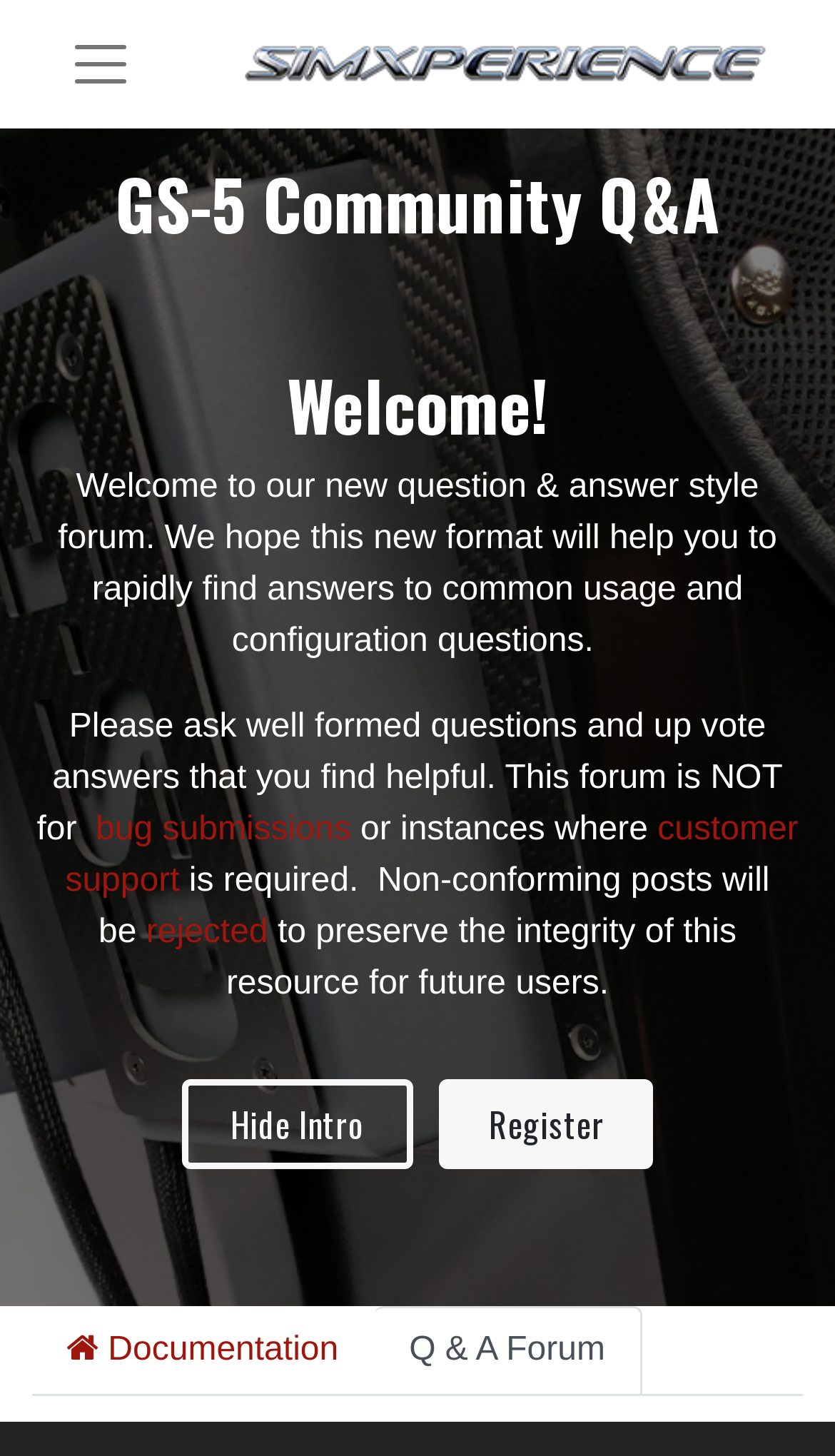Can you determine the bounding box coordinates of the area that needs to be clicked to fulfill the following instruction: "Hide Intro"?

[0.217, 0.742, 0.494, 0.803]